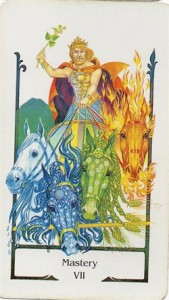What does the blue horse symbolize?
Kindly offer a detailed explanation using the data available in the image.

According to the caption, the blue horse represents 'water and intuition', which are two elemental forces. This information is provided in the description of the horses pulling the chariot.